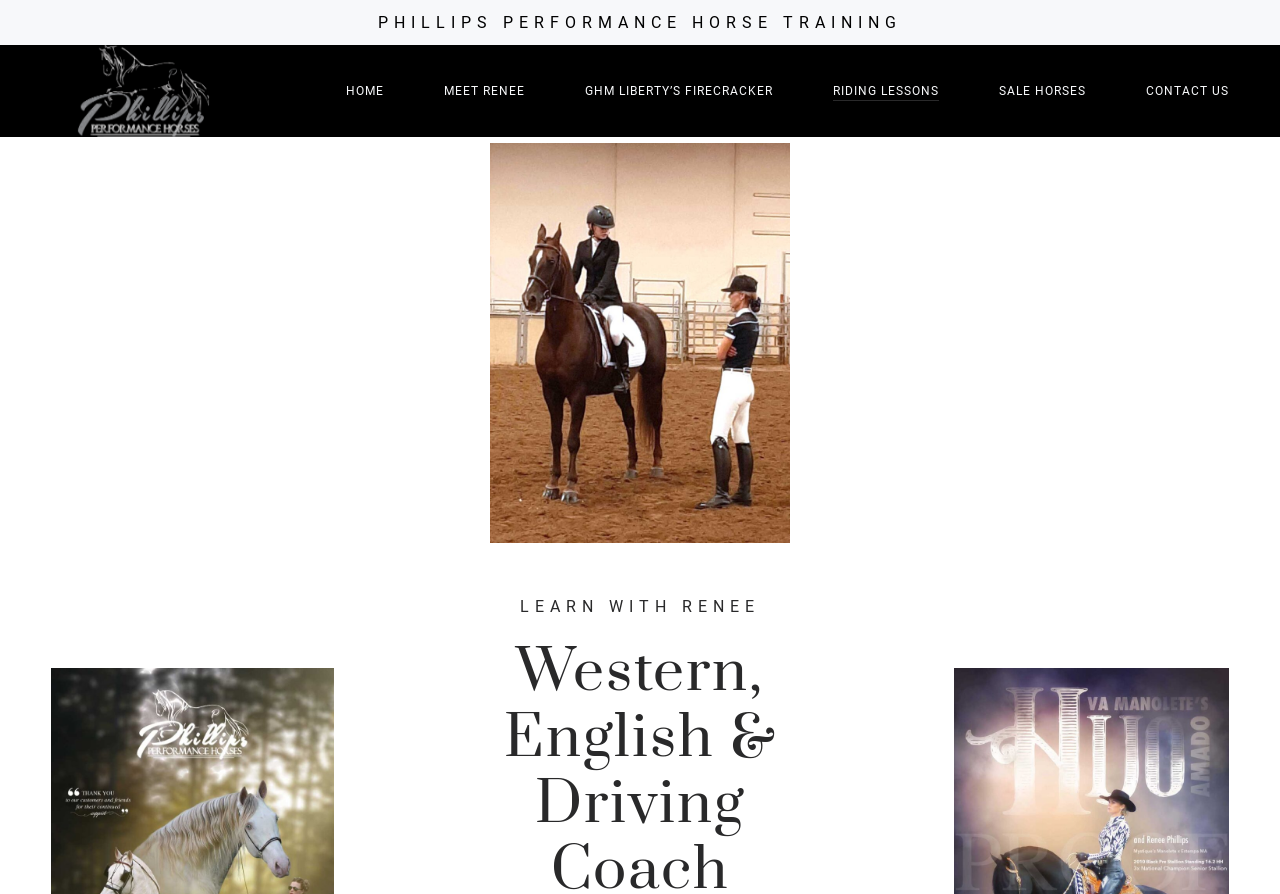Please determine the headline of the webpage and provide its content.

Western, English & Driving Coach